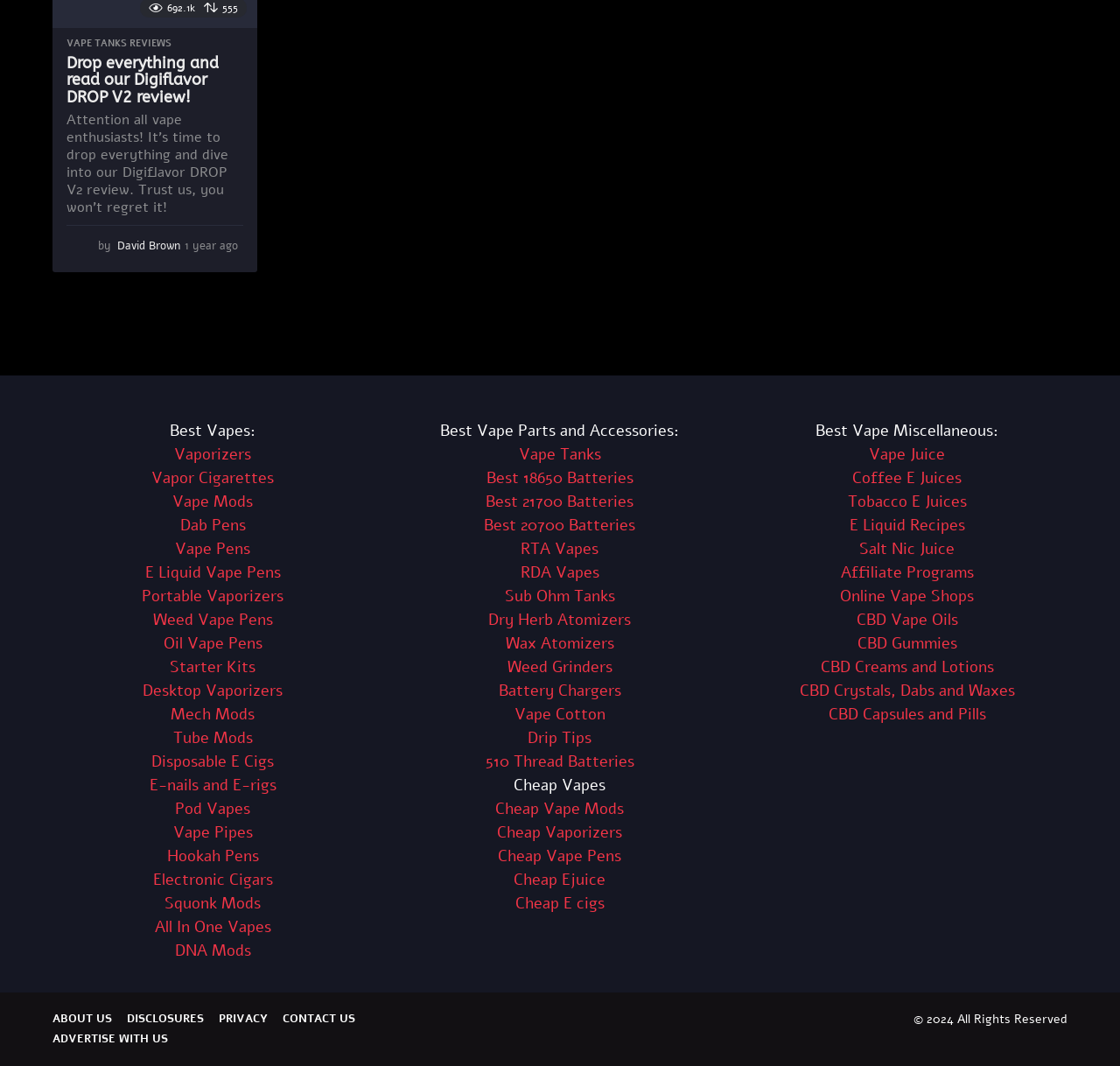Respond to the question below with a single word or phrase:
How old is the article 'Digiflavor DROP V2 review'?

1 year